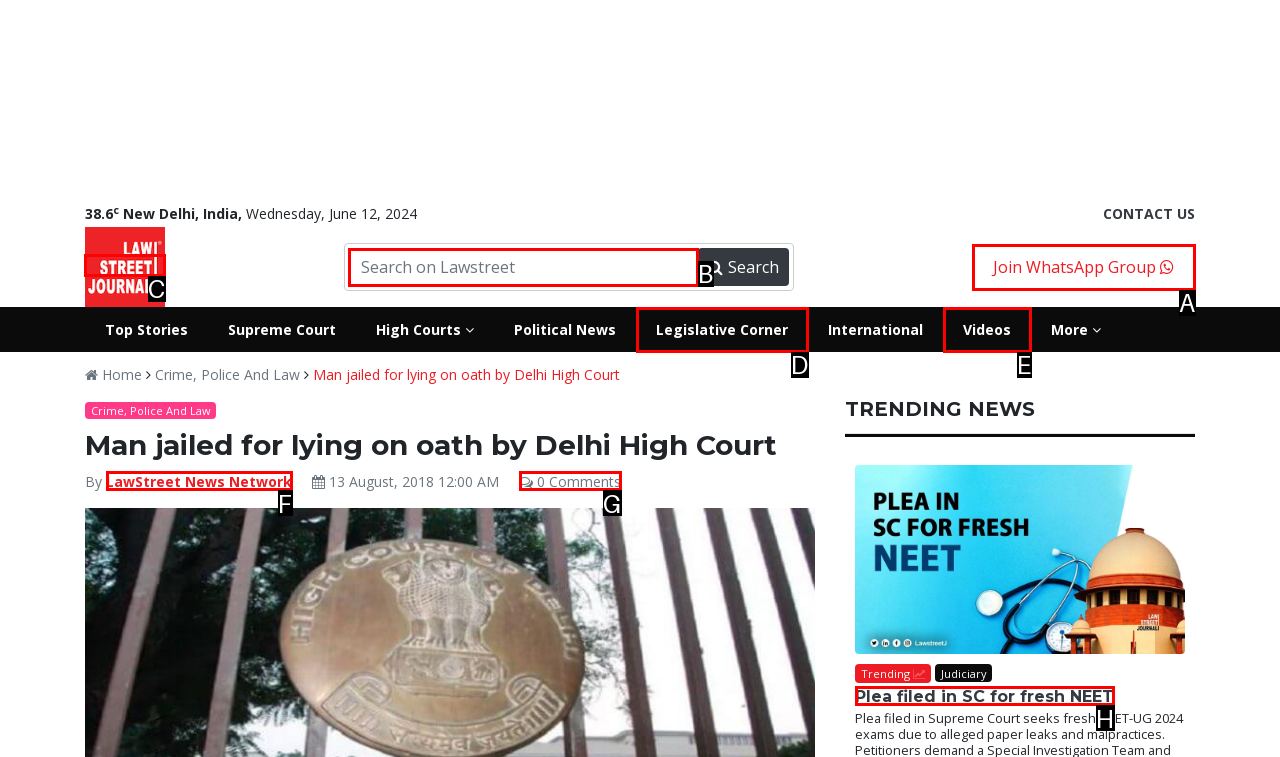Determine which UI element I need to click to achieve the following task: Visit Lawstreet Journal homepage Provide your answer as the letter of the selected option.

C